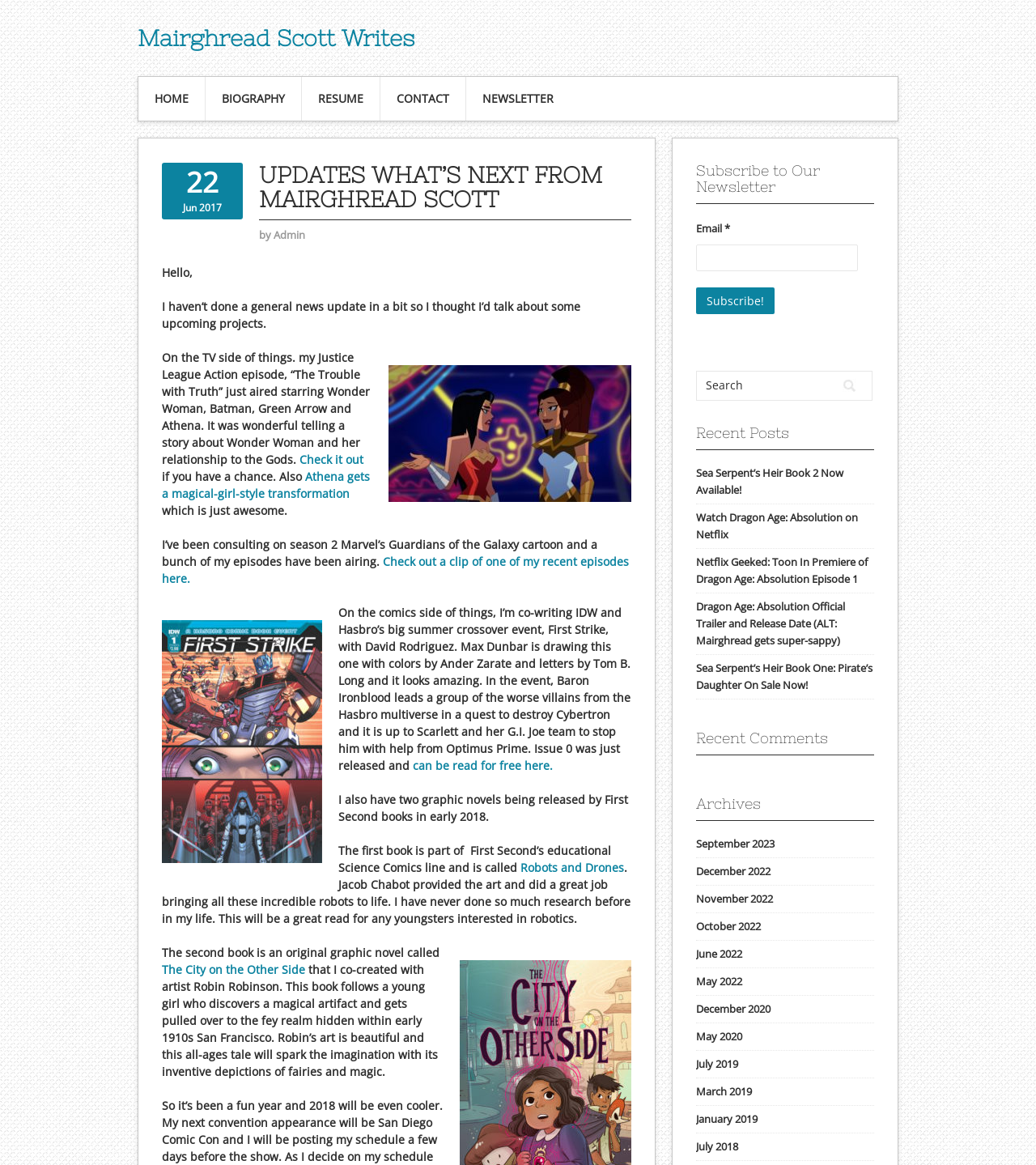Determine the bounding box coordinates of the area to click in order to meet this instruction: "Read the latest post 'Sea Serpent’s Heir Book 2 Now Available!'".

[0.672, 0.4, 0.814, 0.427]